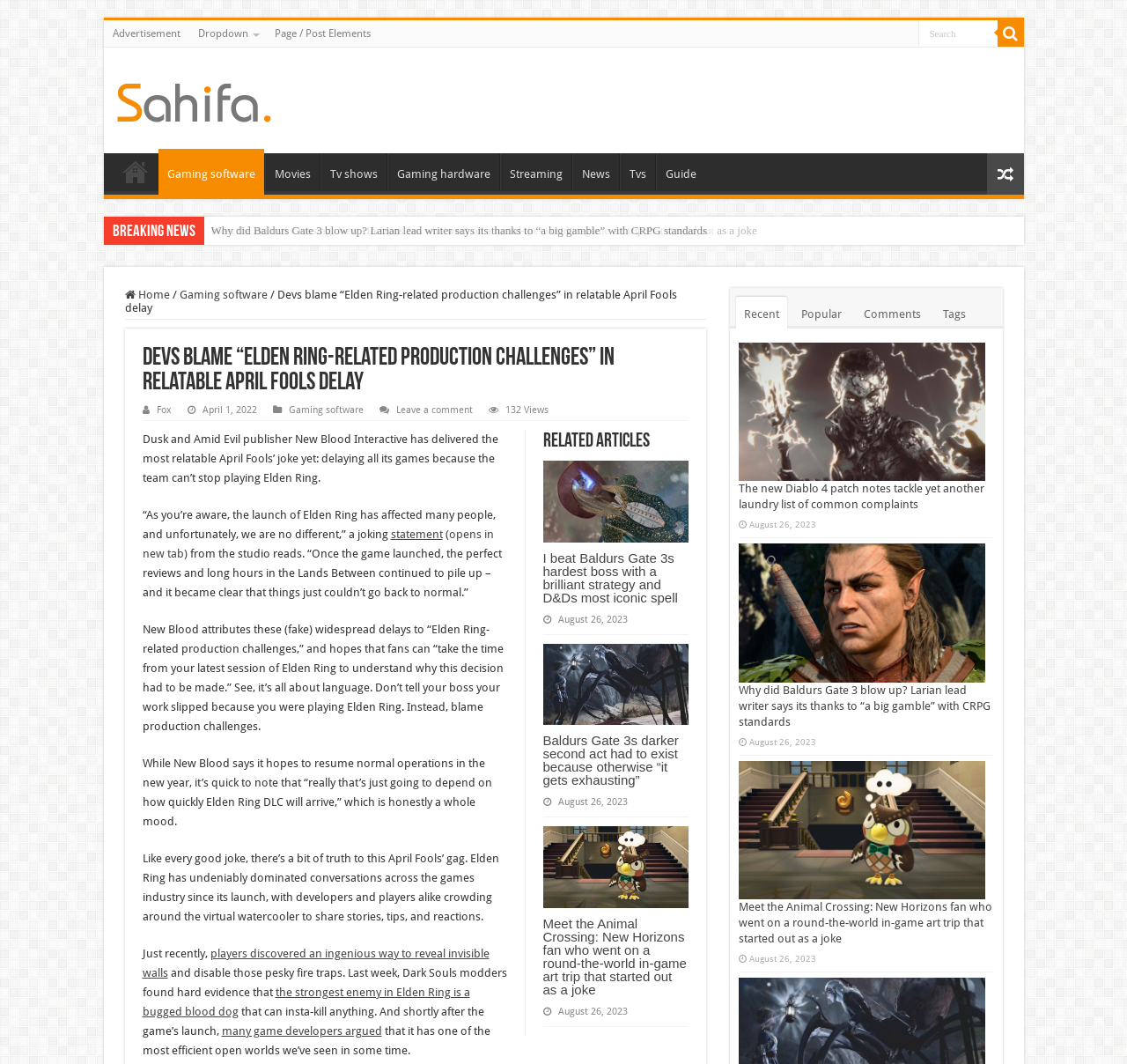Find the bounding box coordinates of the clickable area that will achieve the following instruction: "Read the article 'Devs blame “Elden Ring-related production challenges” in relatable April Fools delay'".

[0.111, 0.27, 0.6, 0.295]